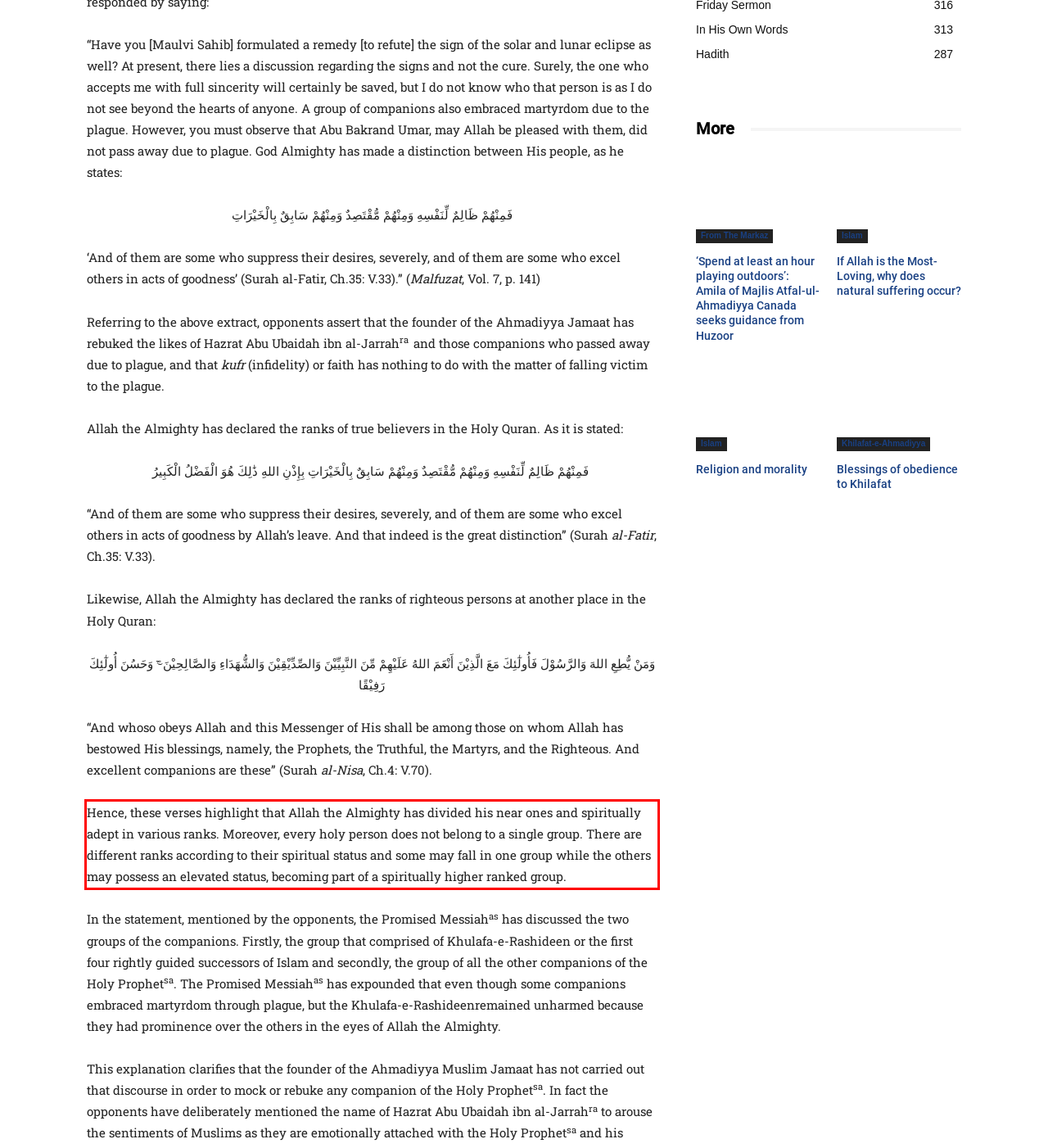Please examine the screenshot of the webpage and read the text present within the red rectangle bounding box.

Hence, these verses highlight that Allah the Almighty has divided his near ones and spiritually adept in various ranks. Moreover, every holy person does not belong to a single group. There are different ranks according to their spiritual status and some may fall in one group while the others may possess an elevated status, becoming part of a spiritually higher ranked group.